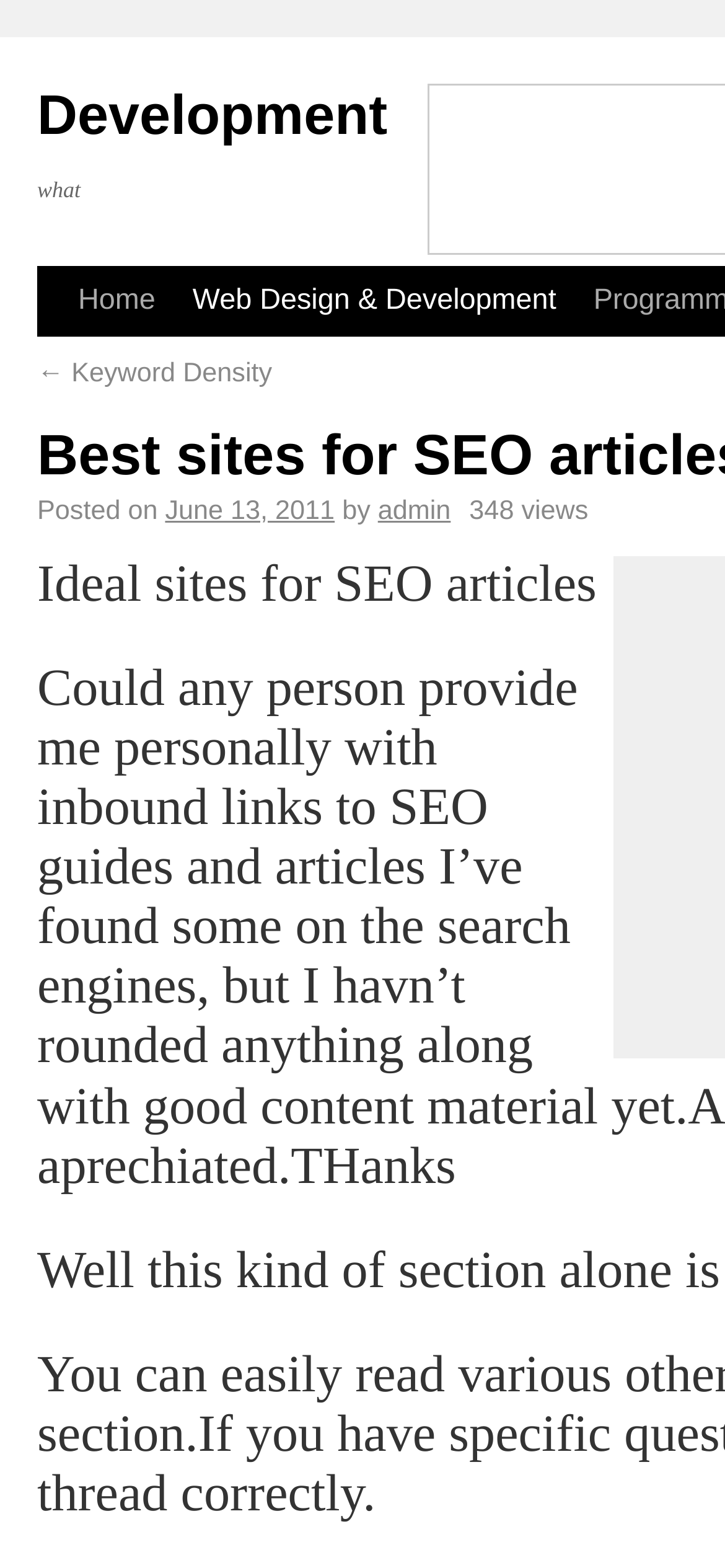Who is the author of the article?
Please provide a single word or phrase as the answer based on the screenshot.

admin